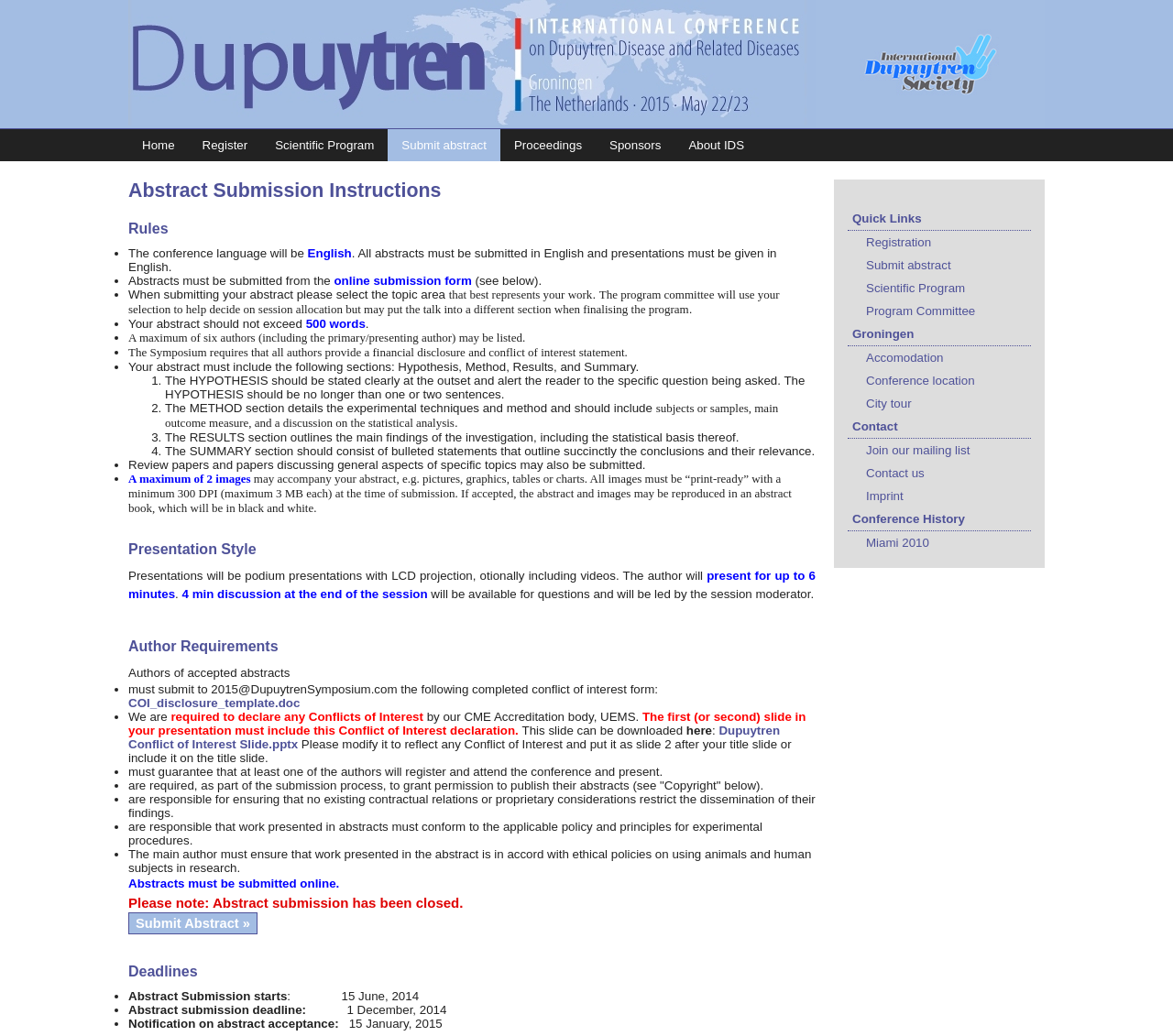Respond to the following query with just one word or a short phrase: 
What is the maximum word count for an abstract?

500 words